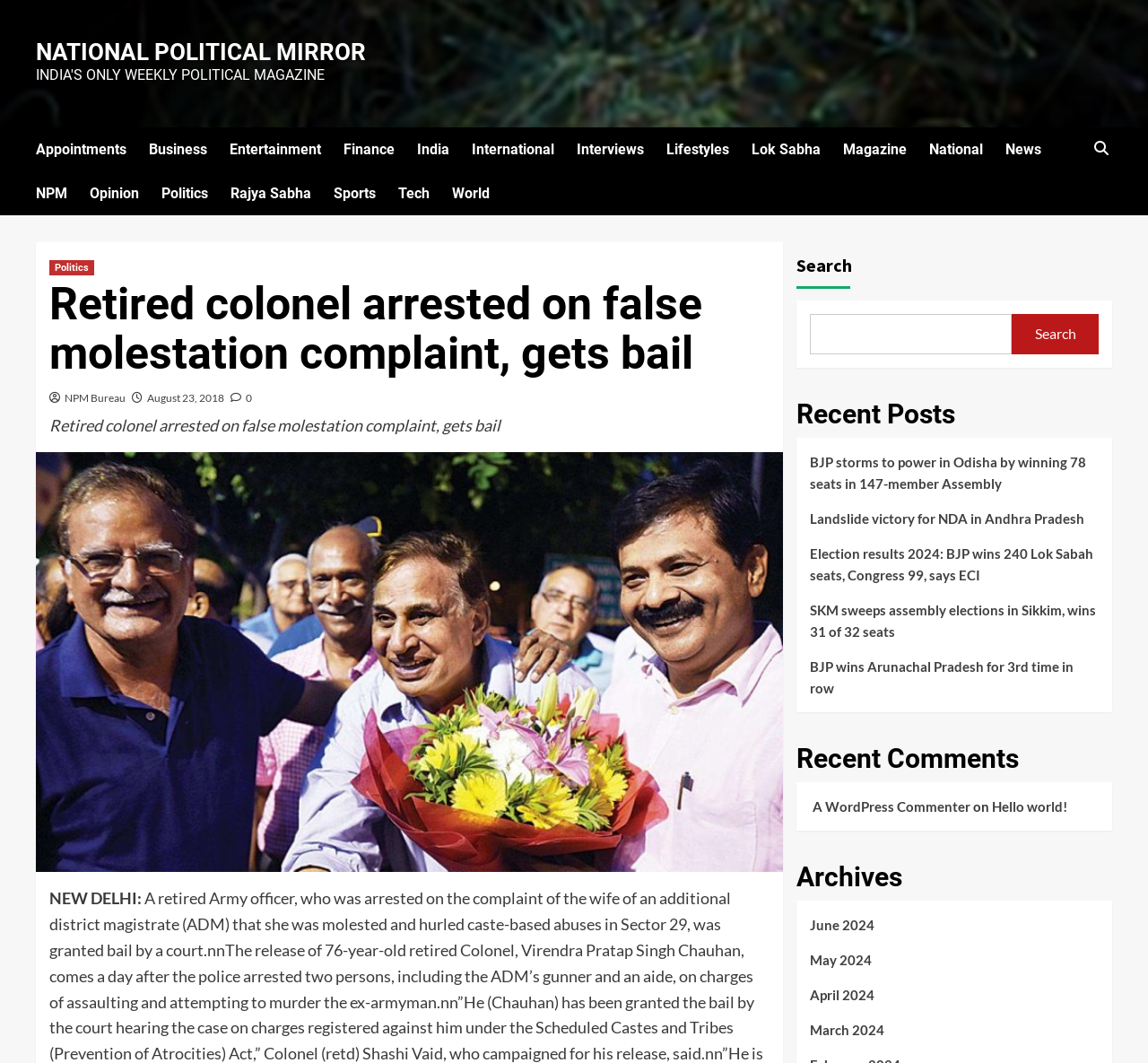What is the name of the website?
Offer a detailed and exhaustive answer to the question.

The name of the website can be found in the top-left corner of the webpage, where it says 'NATIONAL POLITICAL MIRROR'.